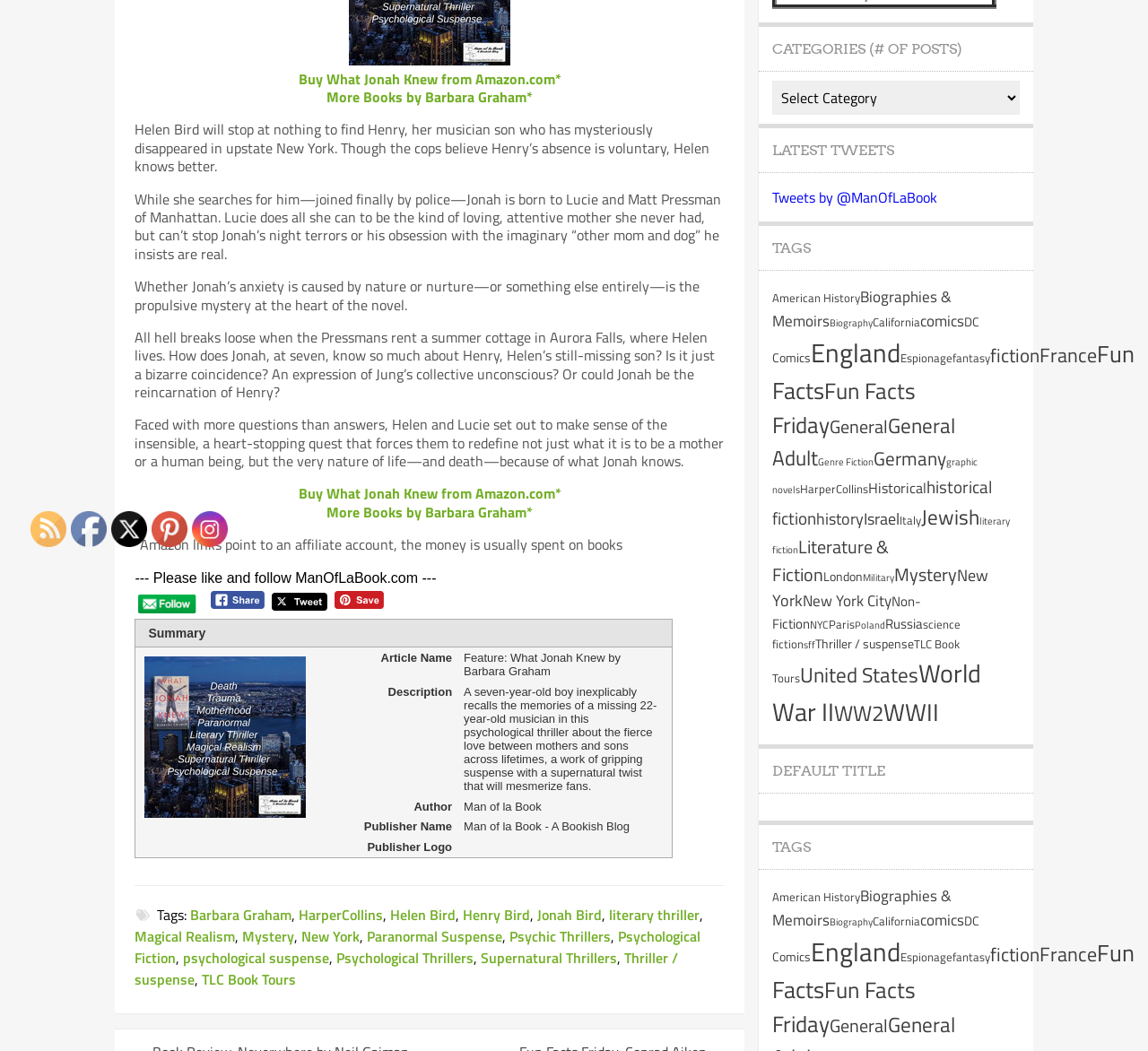Determine the bounding box coordinates of the UI element described below. Use the format (top-left x, top-left y, bottom-right x, bottom-right y) with floating point numbers between 0 and 1: More Books by Barbara Graham*

[0.285, 0.082, 0.464, 0.103]